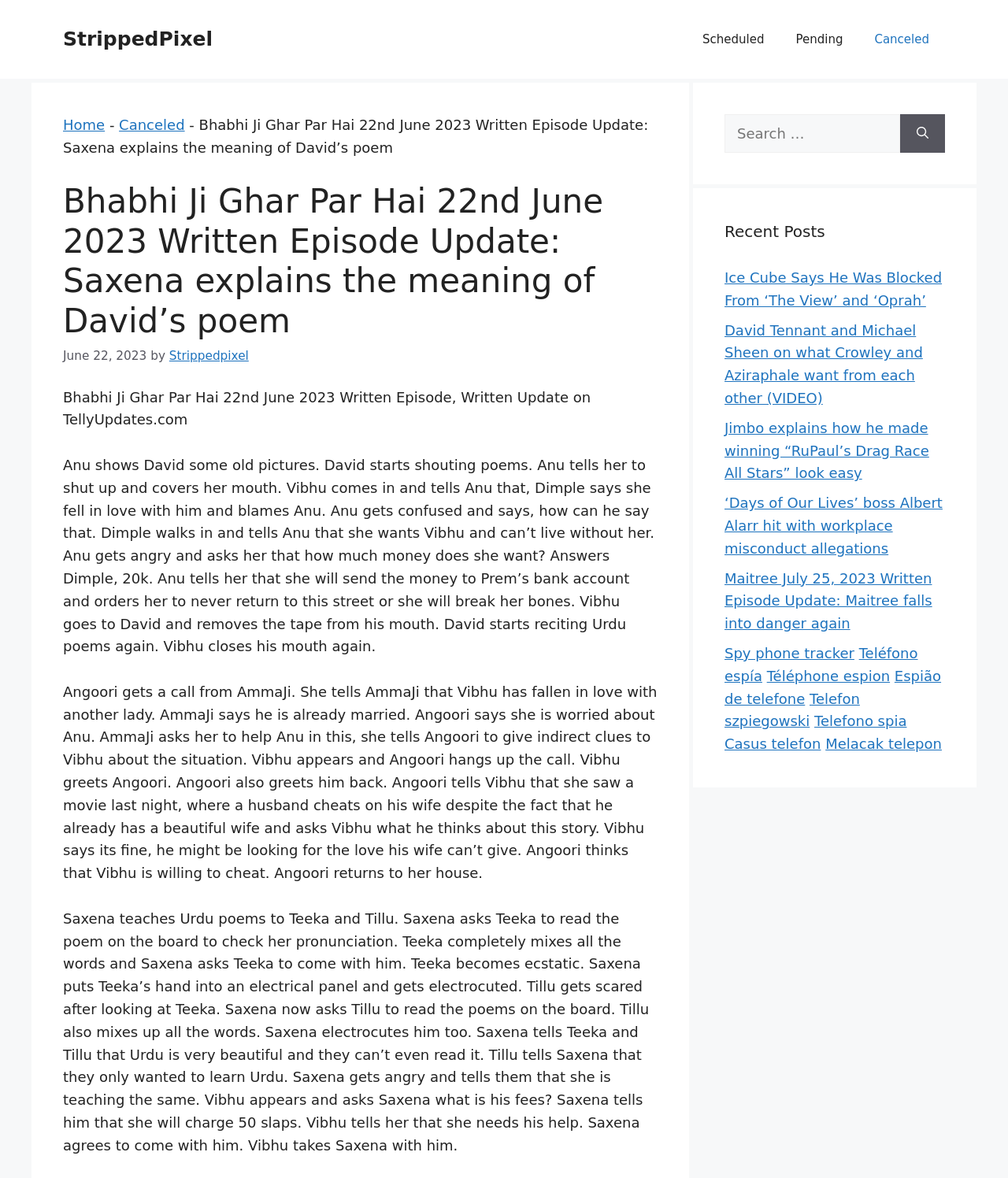Please determine the bounding box coordinates, formatted as (top-left x, top-left y, bottom-right x, bottom-right y), with all values as floating point numbers between 0 and 1. Identify the bounding box of the region described as: Casus telefon

[0.719, 0.624, 0.814, 0.638]